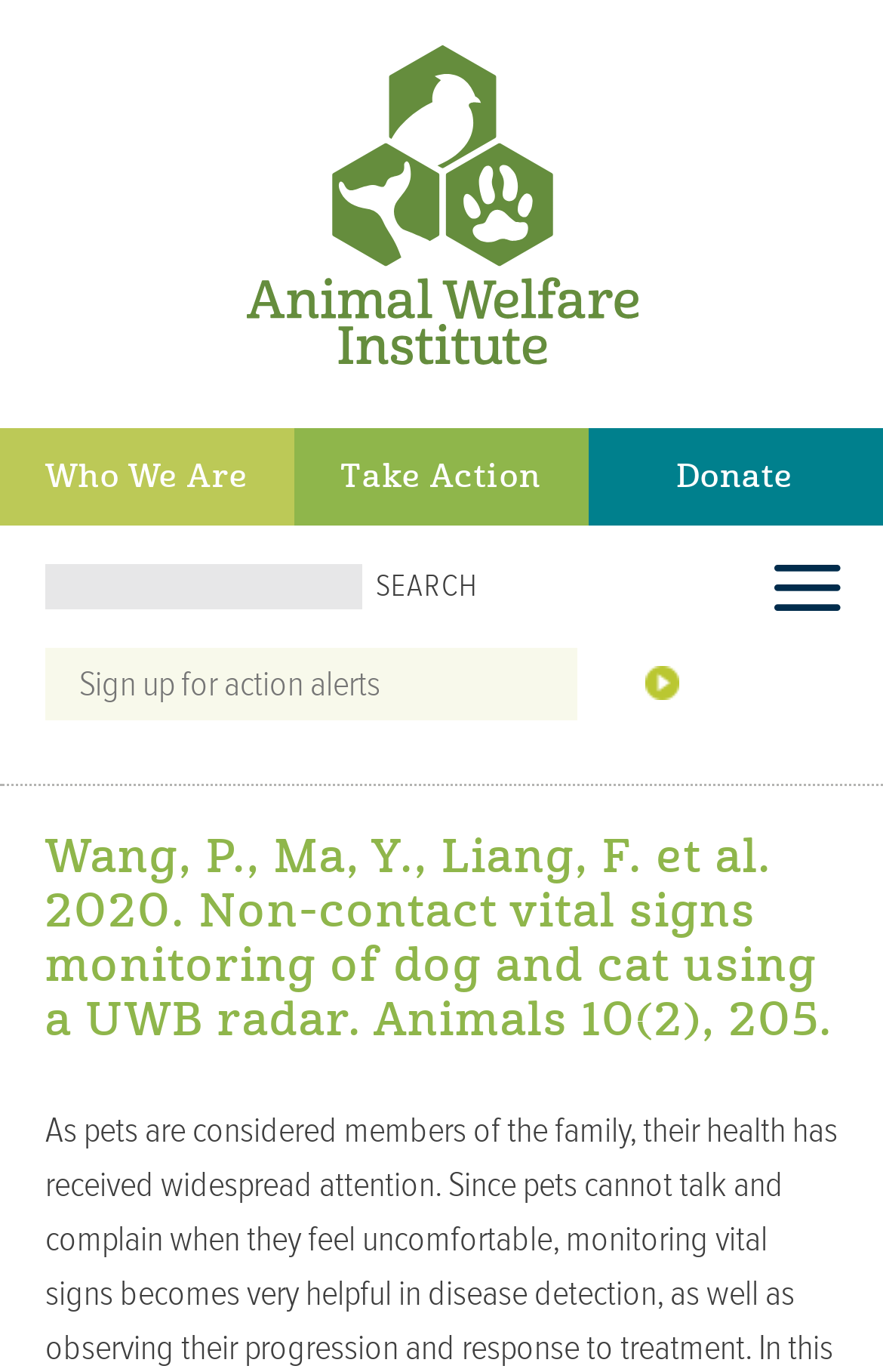Please determine the bounding box coordinates of the element's region to click in order to carry out the following instruction: "Click the 'Home' link". The coordinates should be four float numbers between 0 and 1, i.e., [left, top, right, bottom].

[0.278, 0.243, 0.722, 0.274]